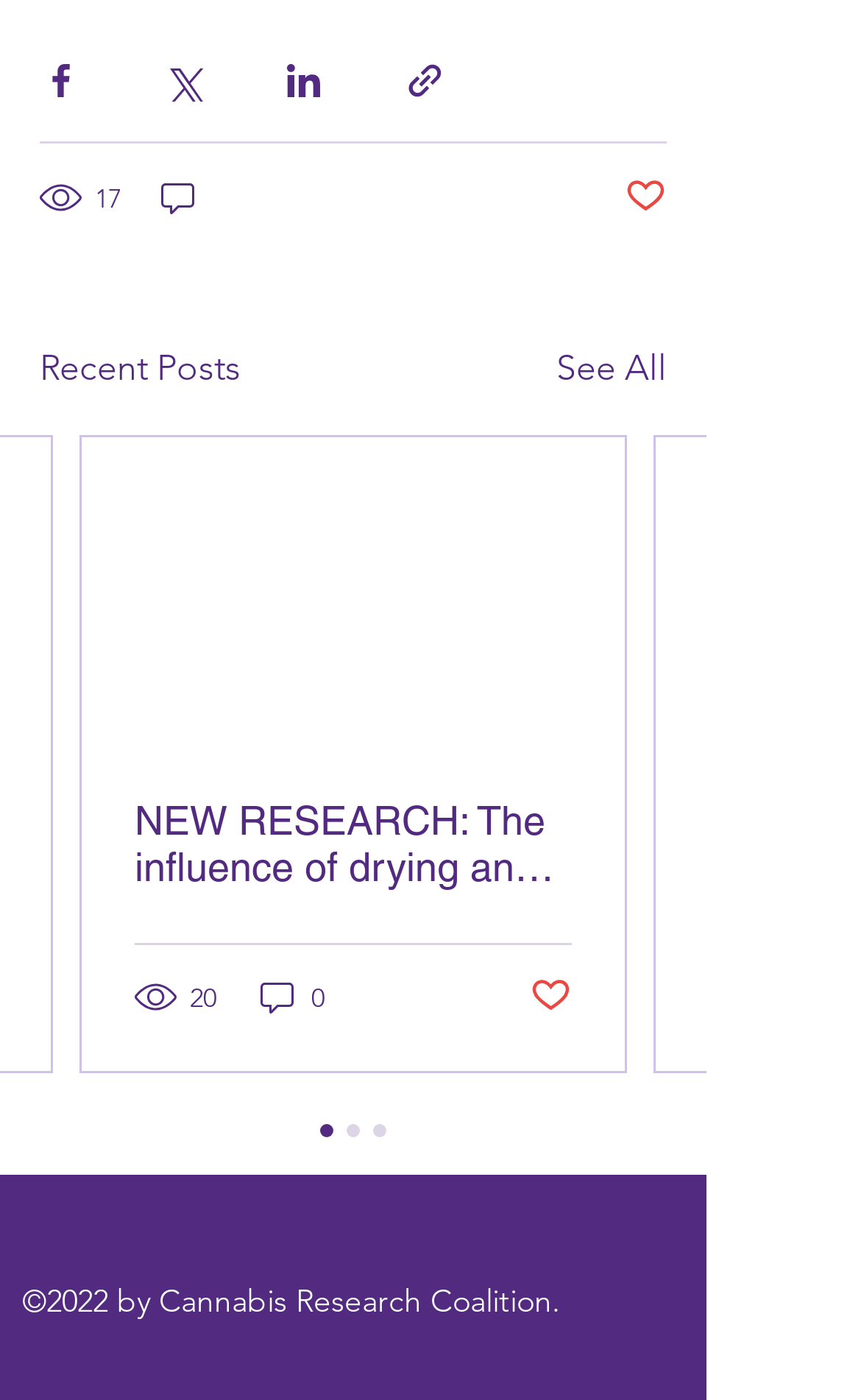Please locate the bounding box coordinates for the element that should be clicked to achieve the following instruction: "Contact us". Ensure the coordinates are given as four float numbers between 0 and 1, i.e., [left, top, right, bottom].

None